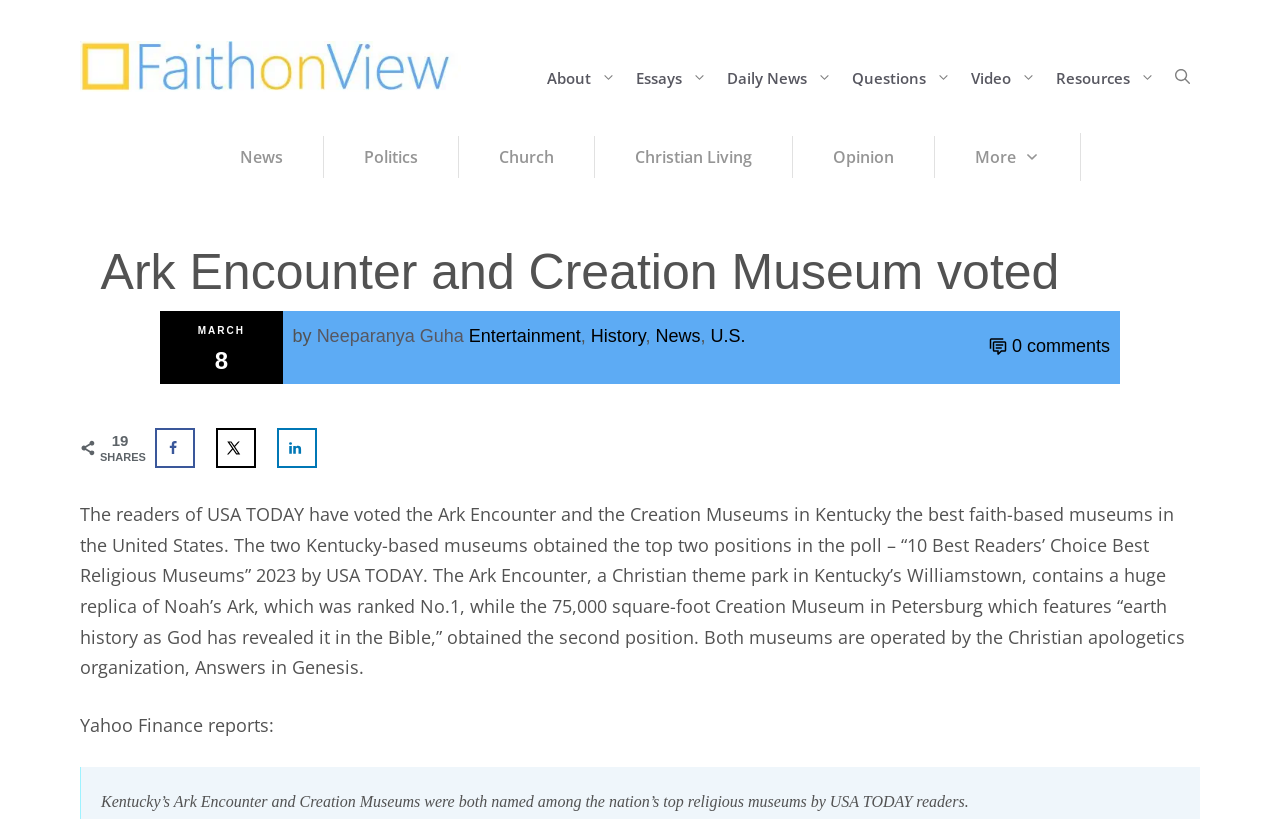Determine the main heading text of the webpage.

Ark Encounter and Creation Museum voted best faith-based museums